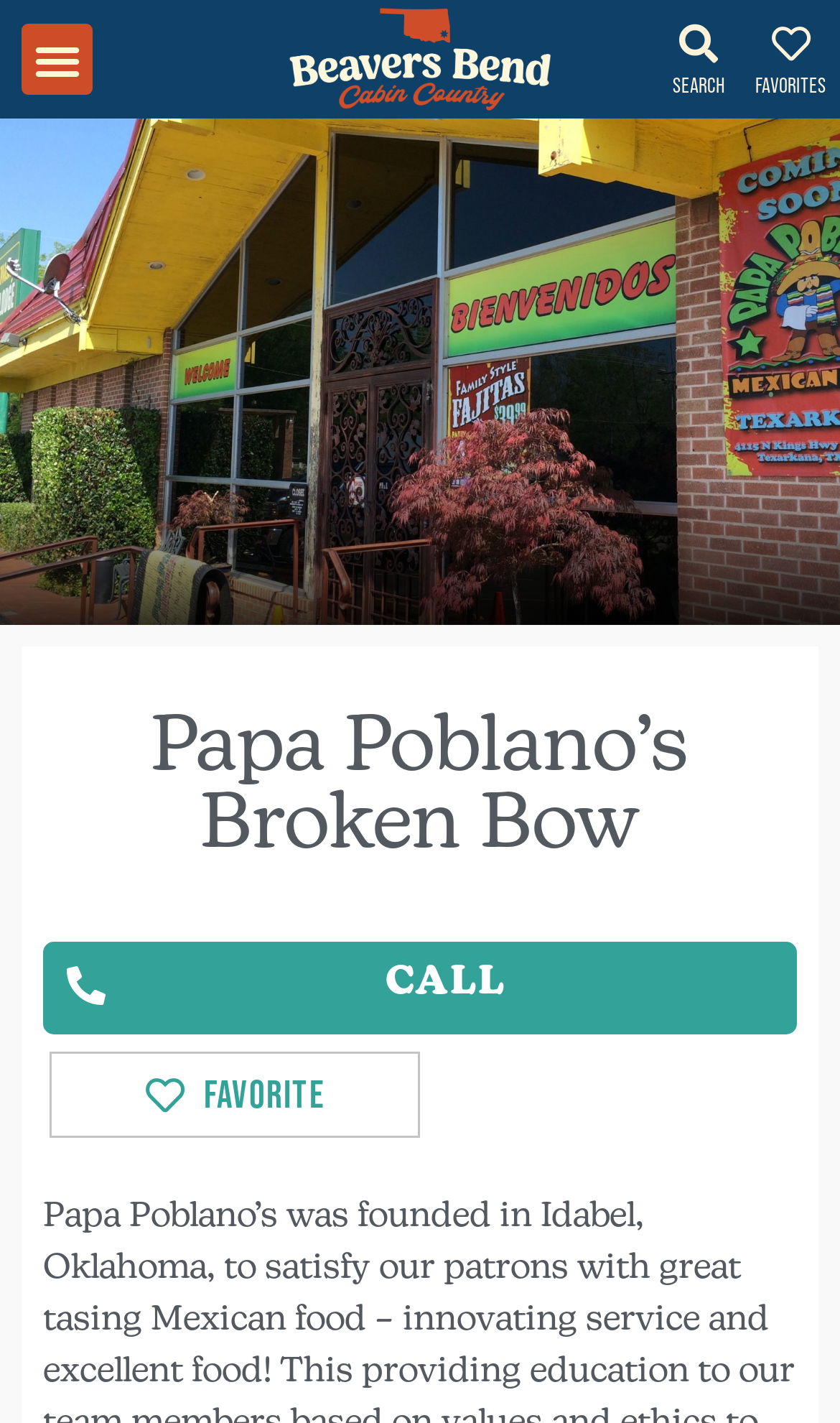Identify the bounding box for the described UI element: "parent_node: Paper name="format_en" value="01ub00000028443AAA~a05b0000005WV34AAG~a0fb0000000eDl2AAE~a0c0X00000QlyWSQAZ"".

None